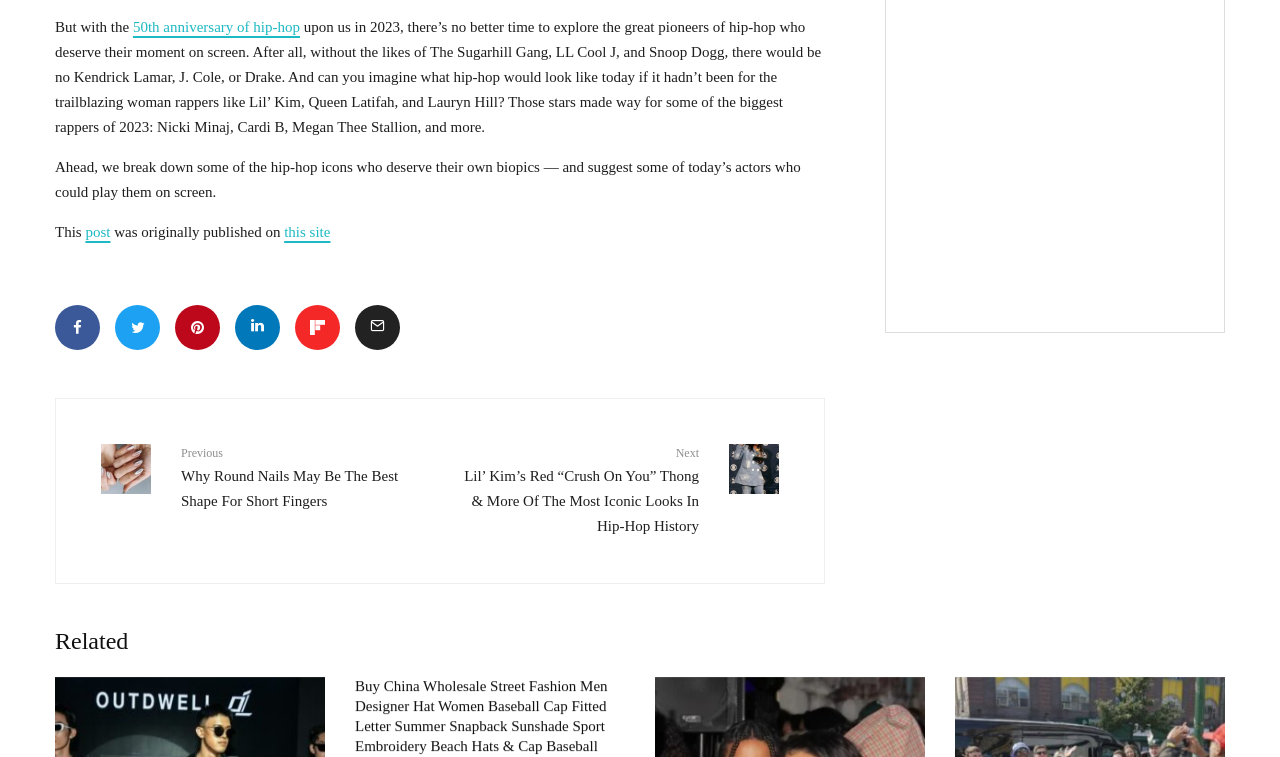What is the topic of the main article?
Please give a detailed and elaborate answer to the question based on the image.

The main article is about hip-hop icons who deserve their own biopics, as indicated by the text 'Ahead, we break down some of the hip-hop icons who deserve their own biopics — and suggest some of today’s actors who could play them on screen.'